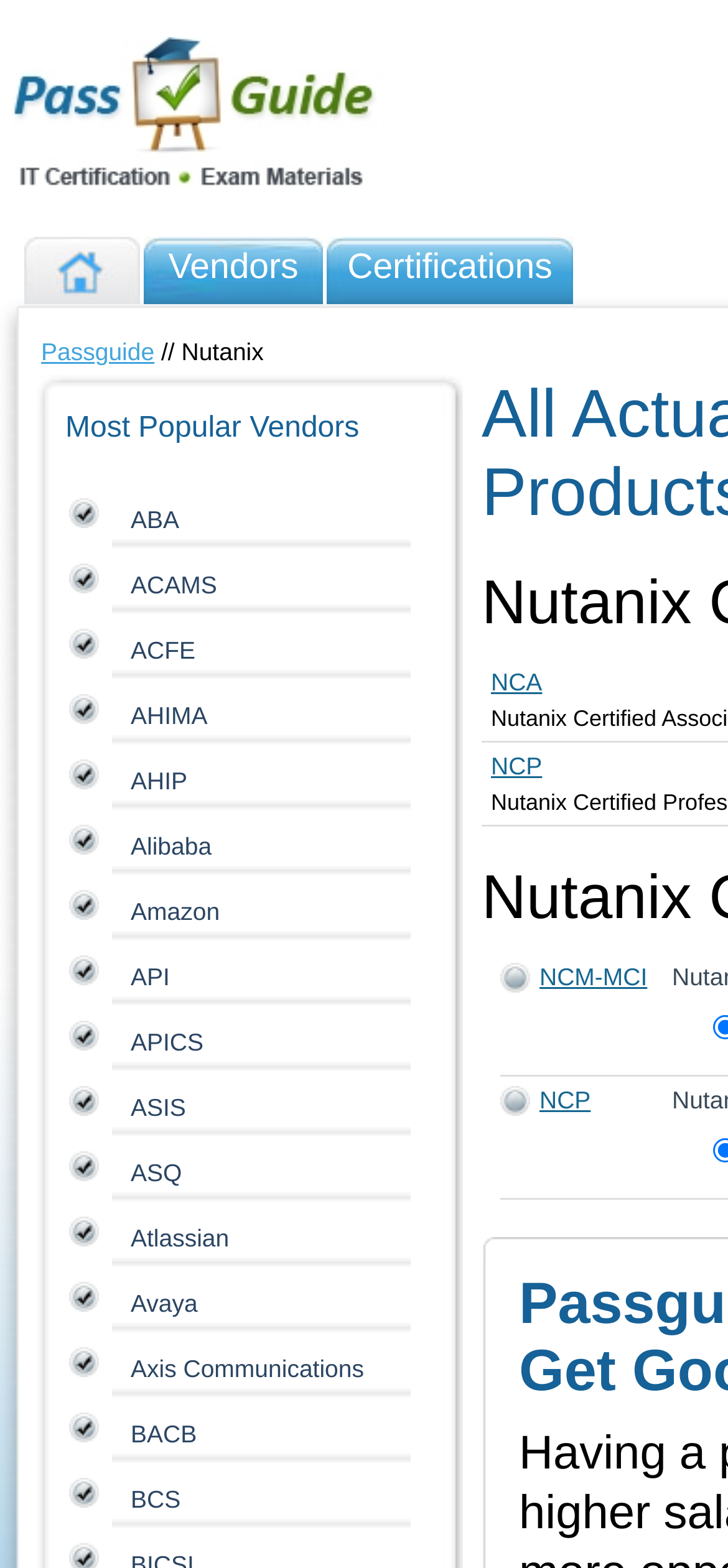Give the bounding box coordinates for this UI element: "Axis Communications". The coordinates should be four float numbers between 0 and 1, arranged as [left, top, right, bottom].

[0.154, 0.864, 0.5, 0.882]